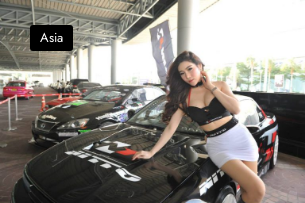Answer with a single word or phrase: 
What is the color of the woman's skirt?

White